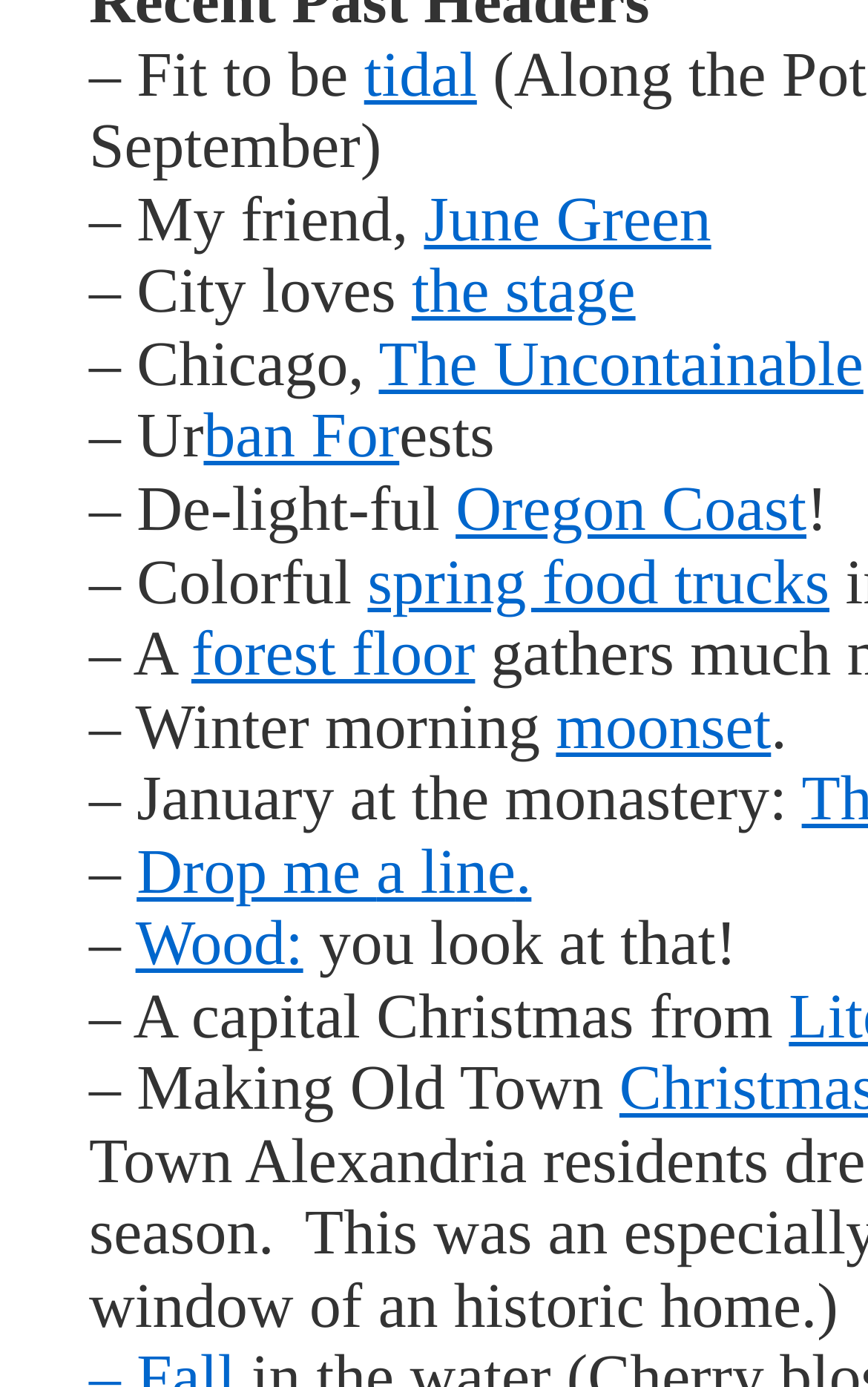Give a concise answer using one word or a phrase to the following question:
How many links are on the webpage?

13